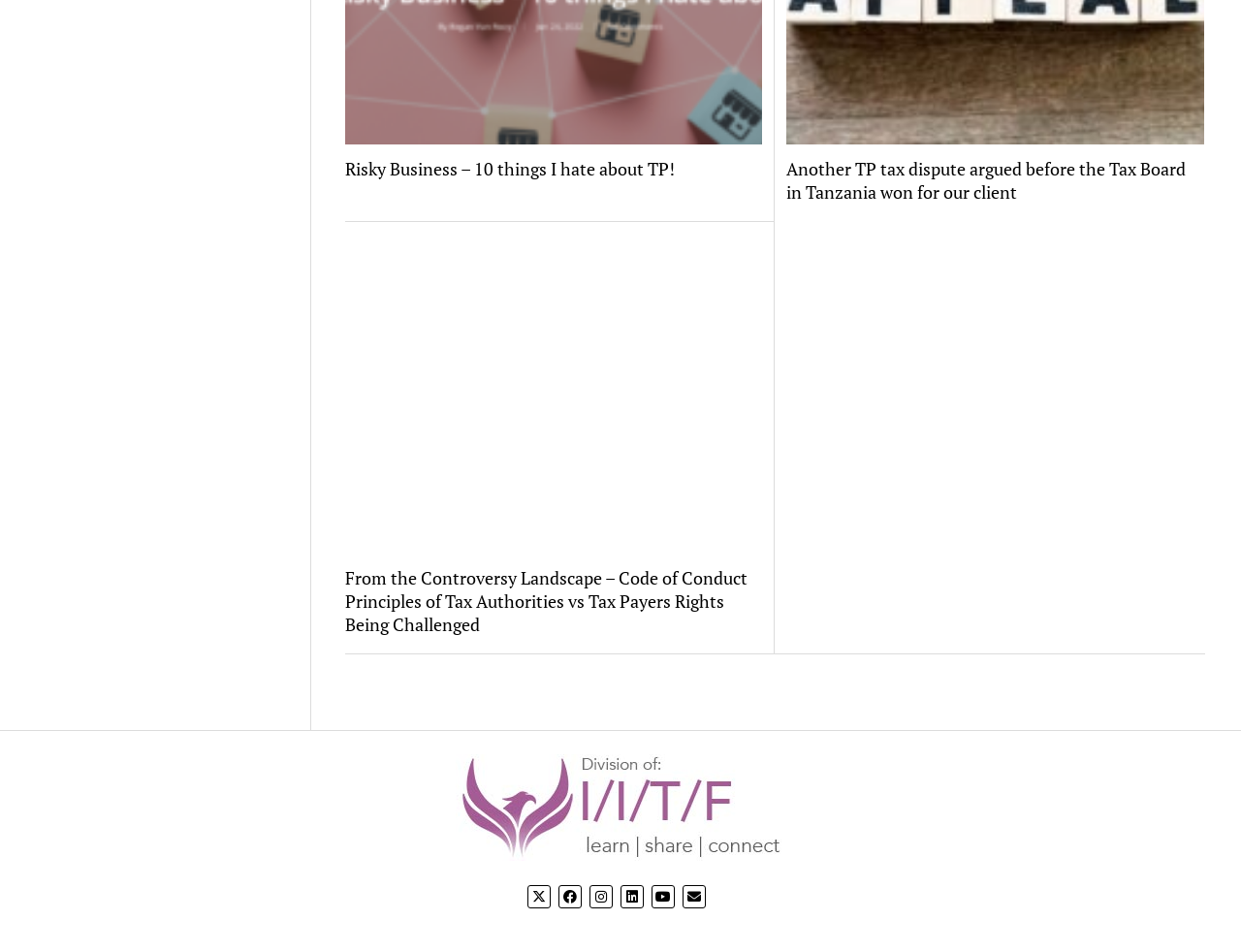Locate the bounding box coordinates of the clickable element to fulfill the following instruction: "Visit The Tax Journal webpage". Provide the coordinates as four float numbers between 0 and 1 in the format [left, top, right, bottom].

[0.367, 0.873, 0.633, 0.912]